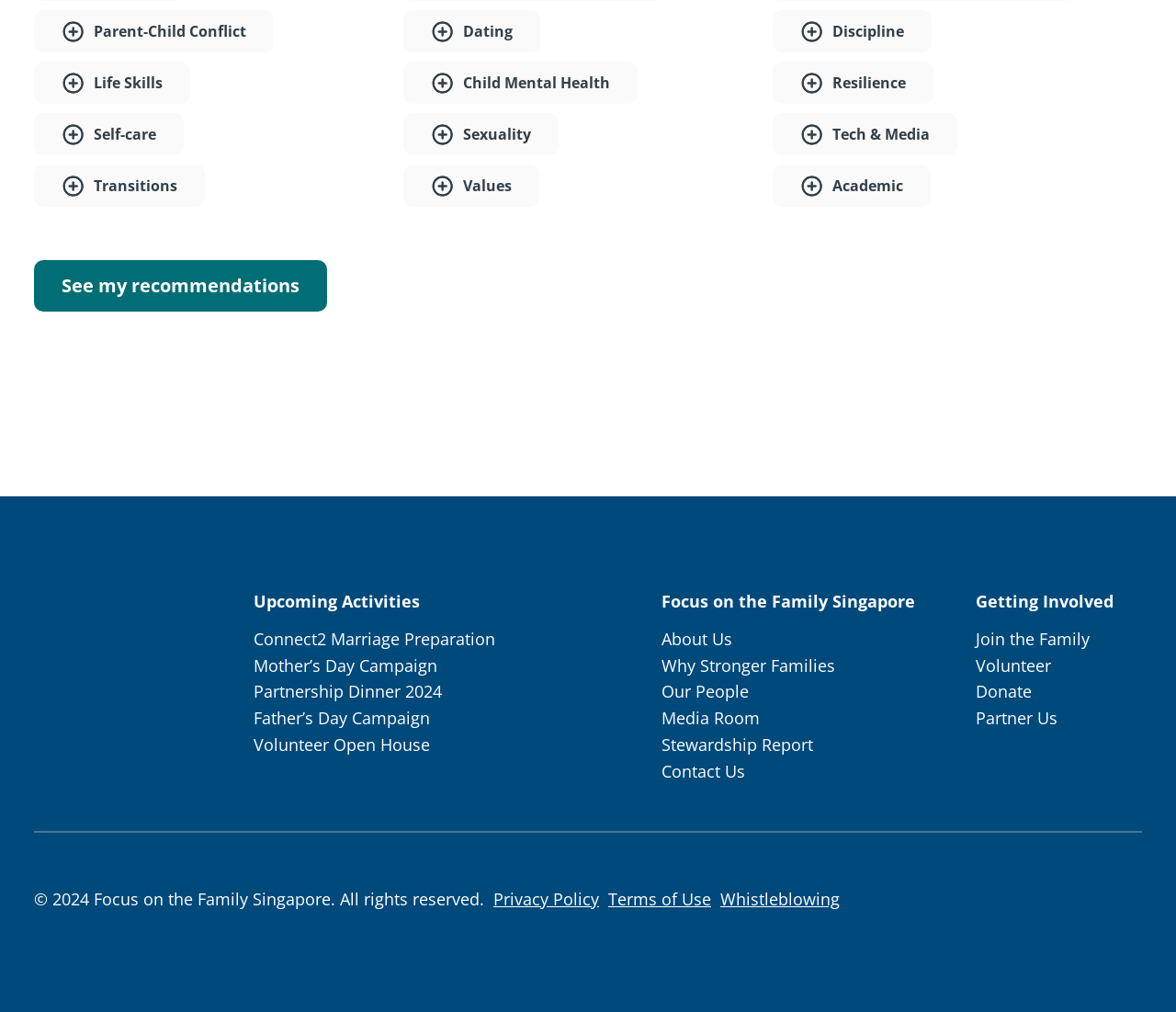What is the copyright year of the organization's website?
Please interpret the details in the image and answer the question thoroughly.

I found the copyright information at the bottom of the webpage, which states '© 2024 Focus on the Family Singapore. All rights reserved.' The copyright year is 2024.